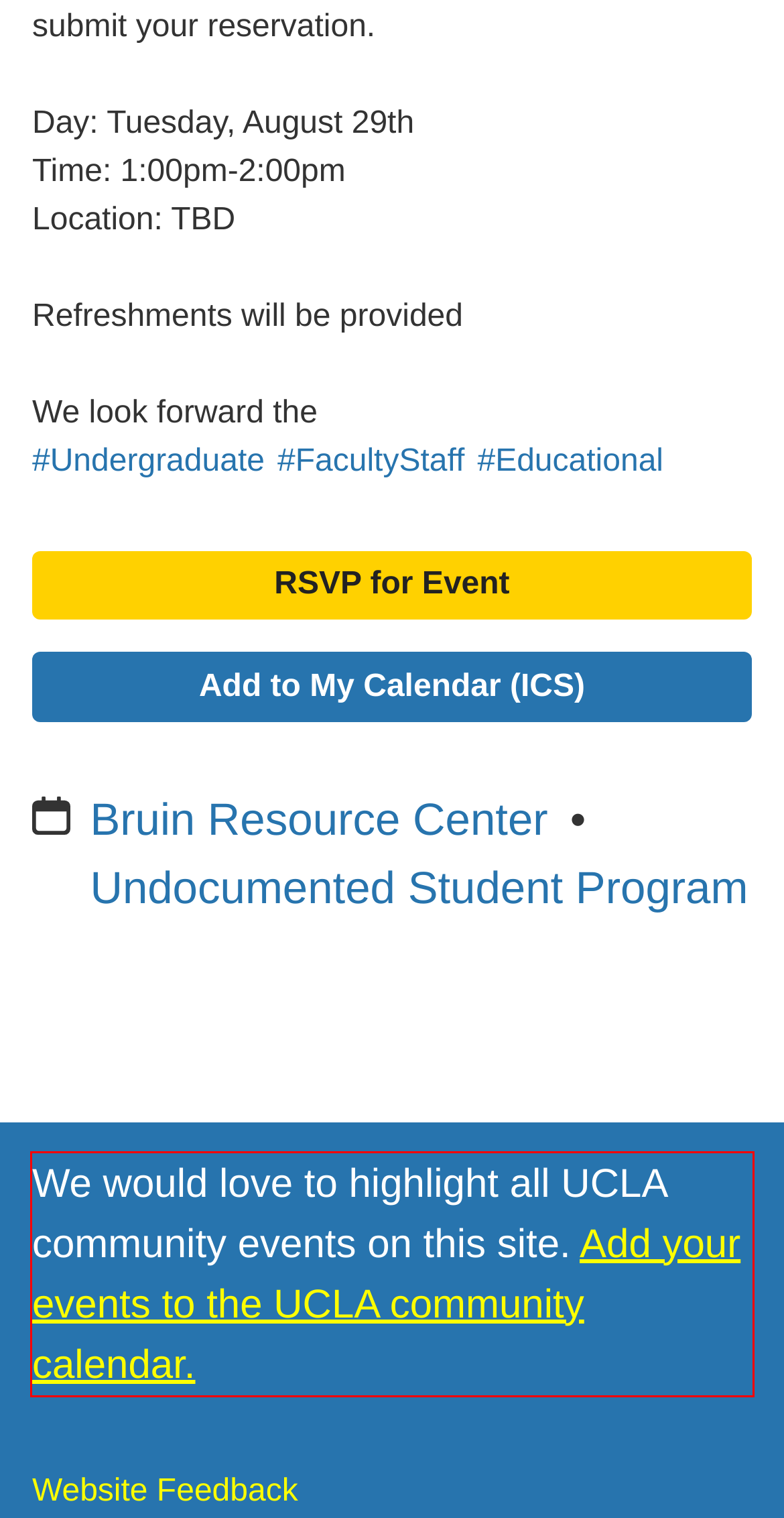Within the screenshot of the webpage, locate the red bounding box and use OCR to identify and provide the text content inside it.

We would love to highlight all UCLA community events on this site. Add your events to the UCLA community calendar.